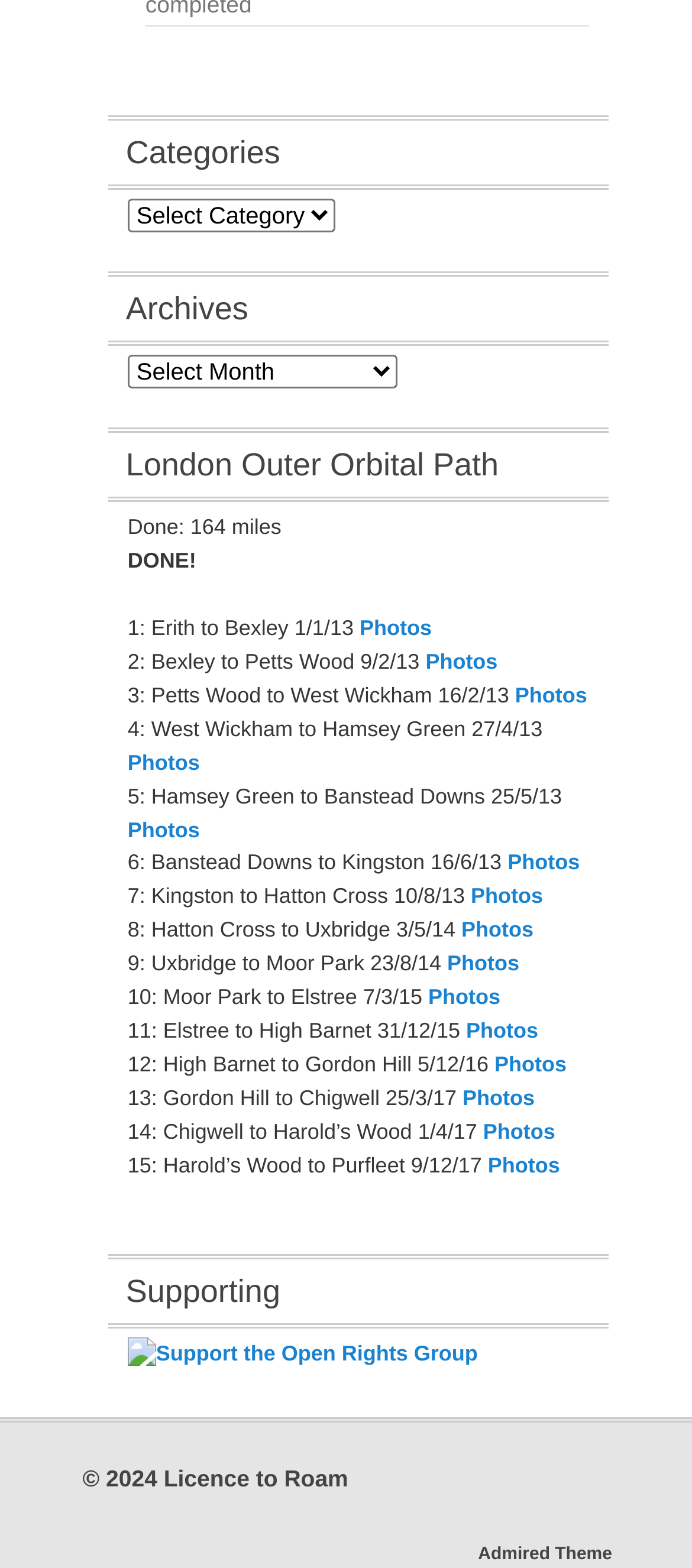Respond to the question below with a single word or phrase: What is the copyright year of the webpage?

2024